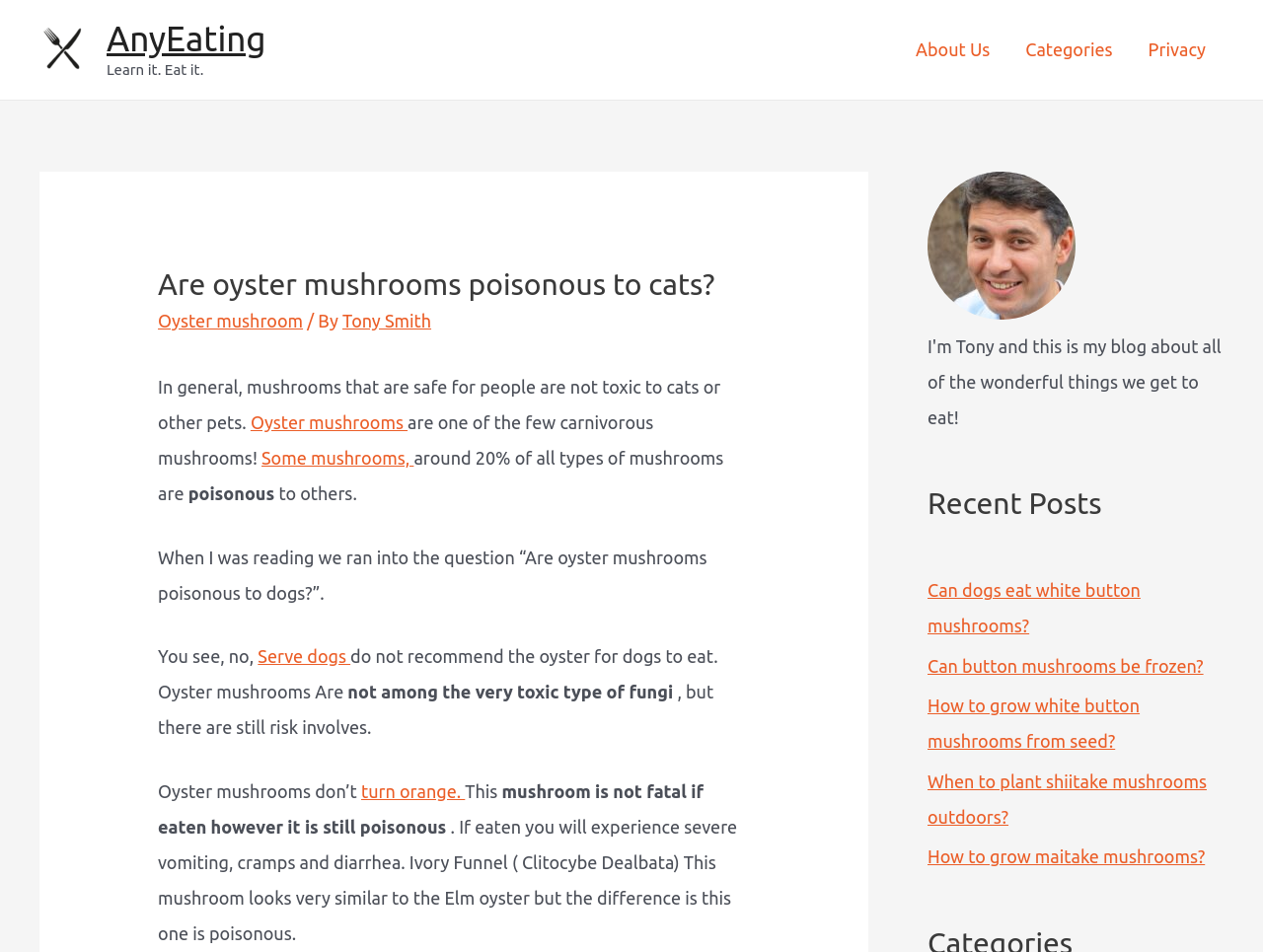Using the description: "turn orange.", determine the UI element's bounding box coordinates. Ensure the coordinates are in the format of four float numbers between 0 and 1, i.e., [left, top, right, bottom].

[0.286, 0.821, 0.368, 0.842]